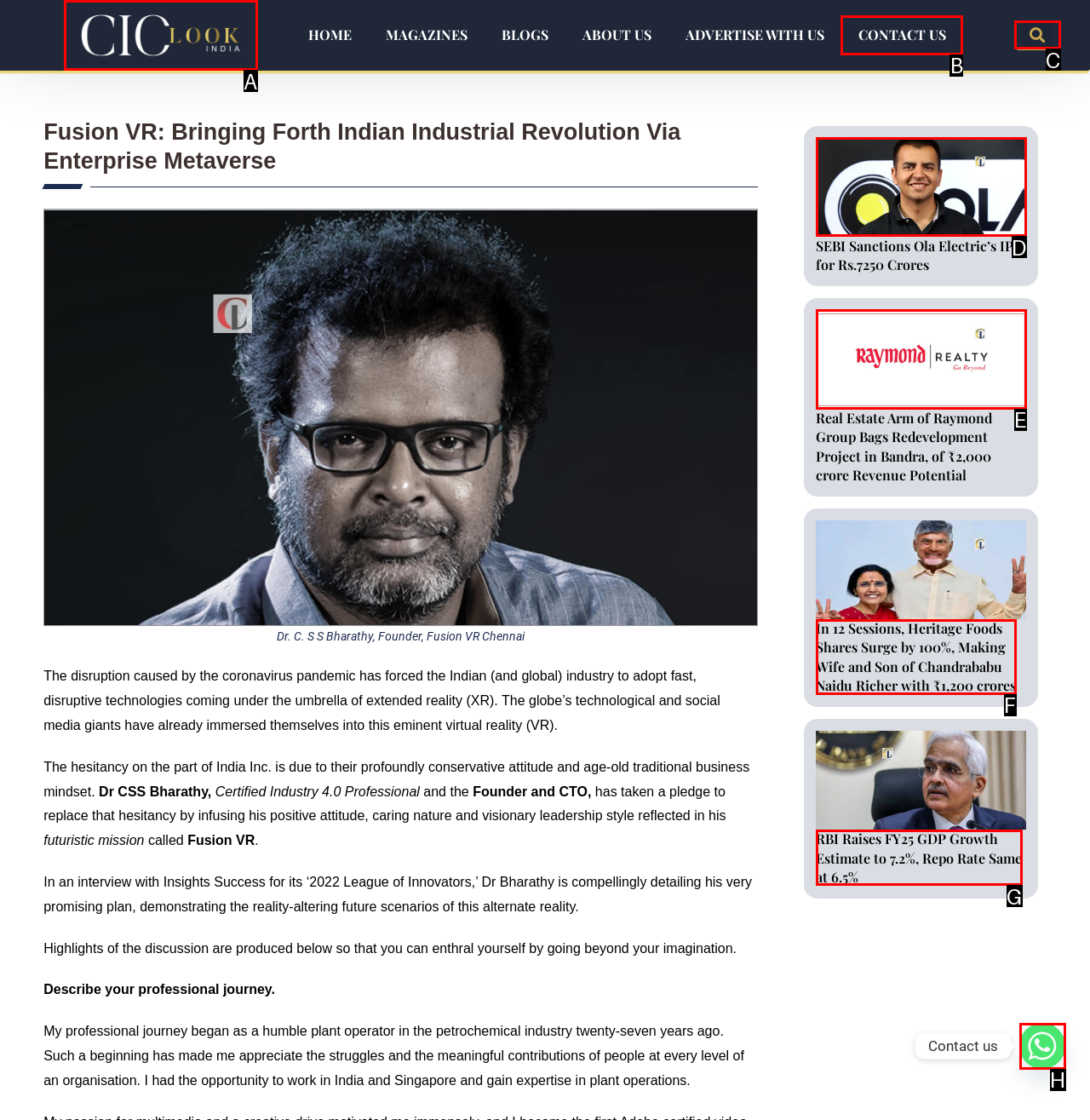Identify the HTML element to click to fulfill this task: Search for something
Answer with the letter from the given choices.

C